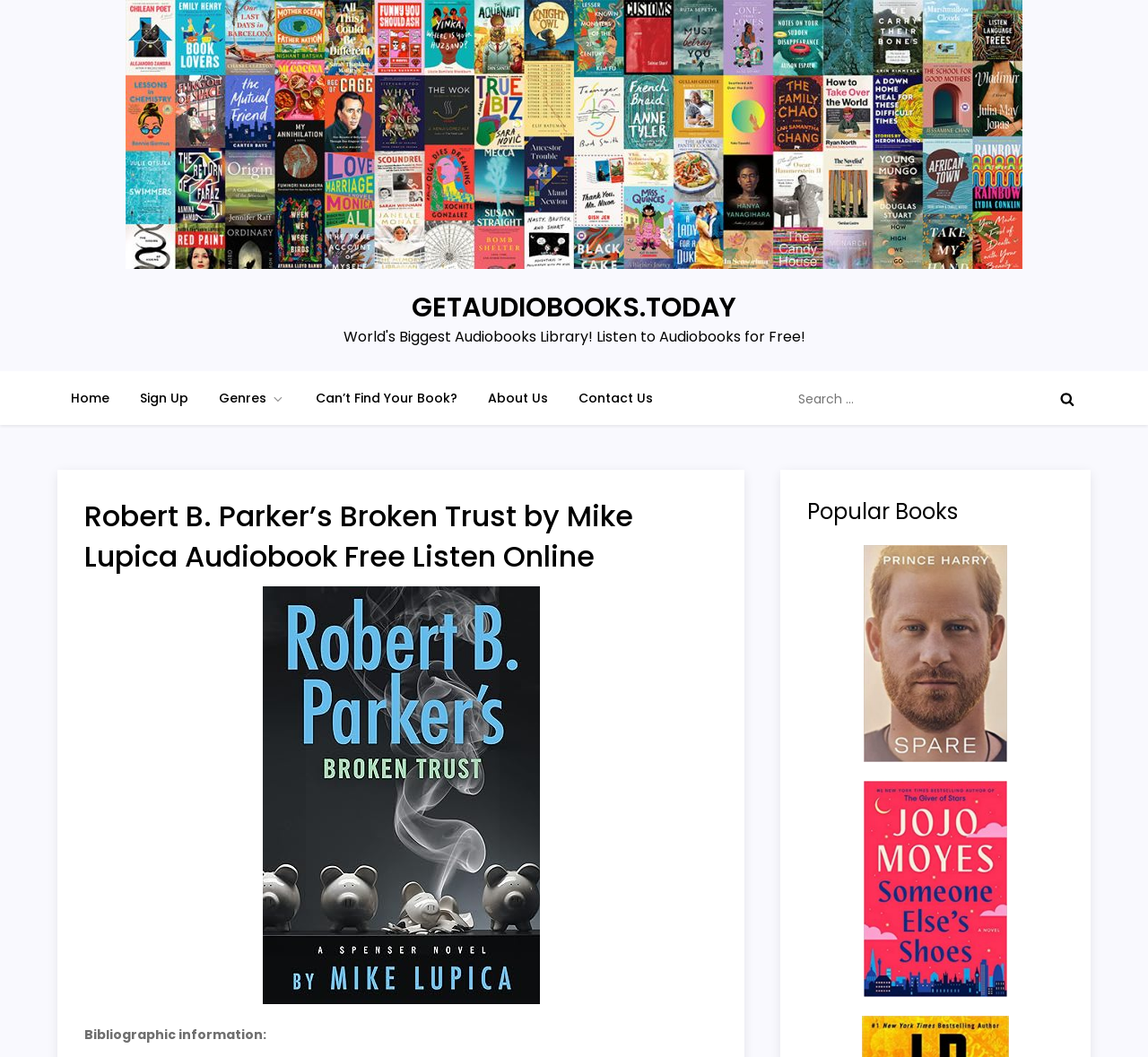Given the description "Care Instructions", provide the bounding box coordinates of the corresponding UI element.

None